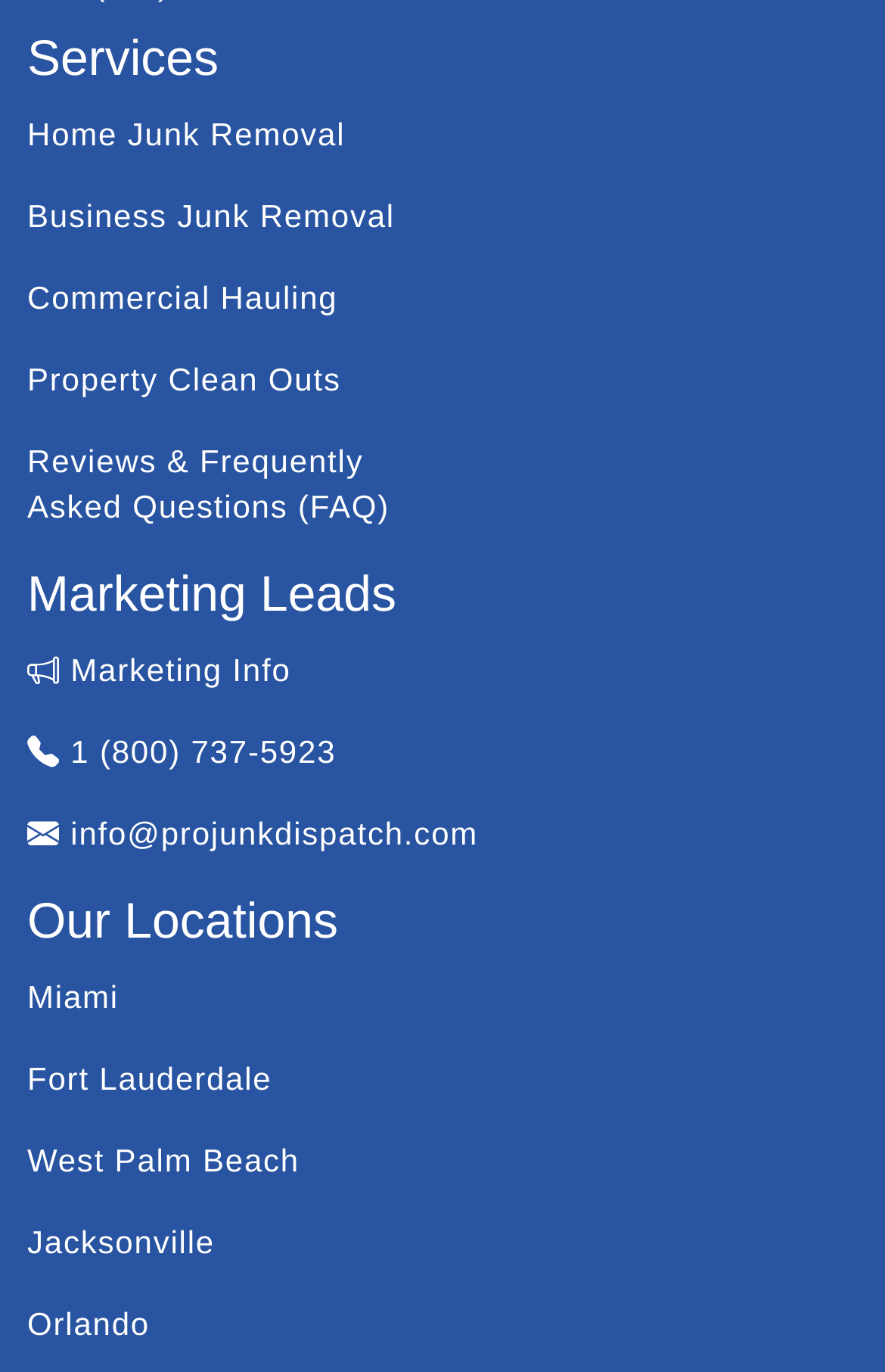From the screenshot, find the bounding box of the UI element matching this description: "Marketing Info". Supply the bounding box coordinates in the form [left, top, right, bottom], each a float between 0 and 1.

[0.031, 0.475, 0.329, 0.501]